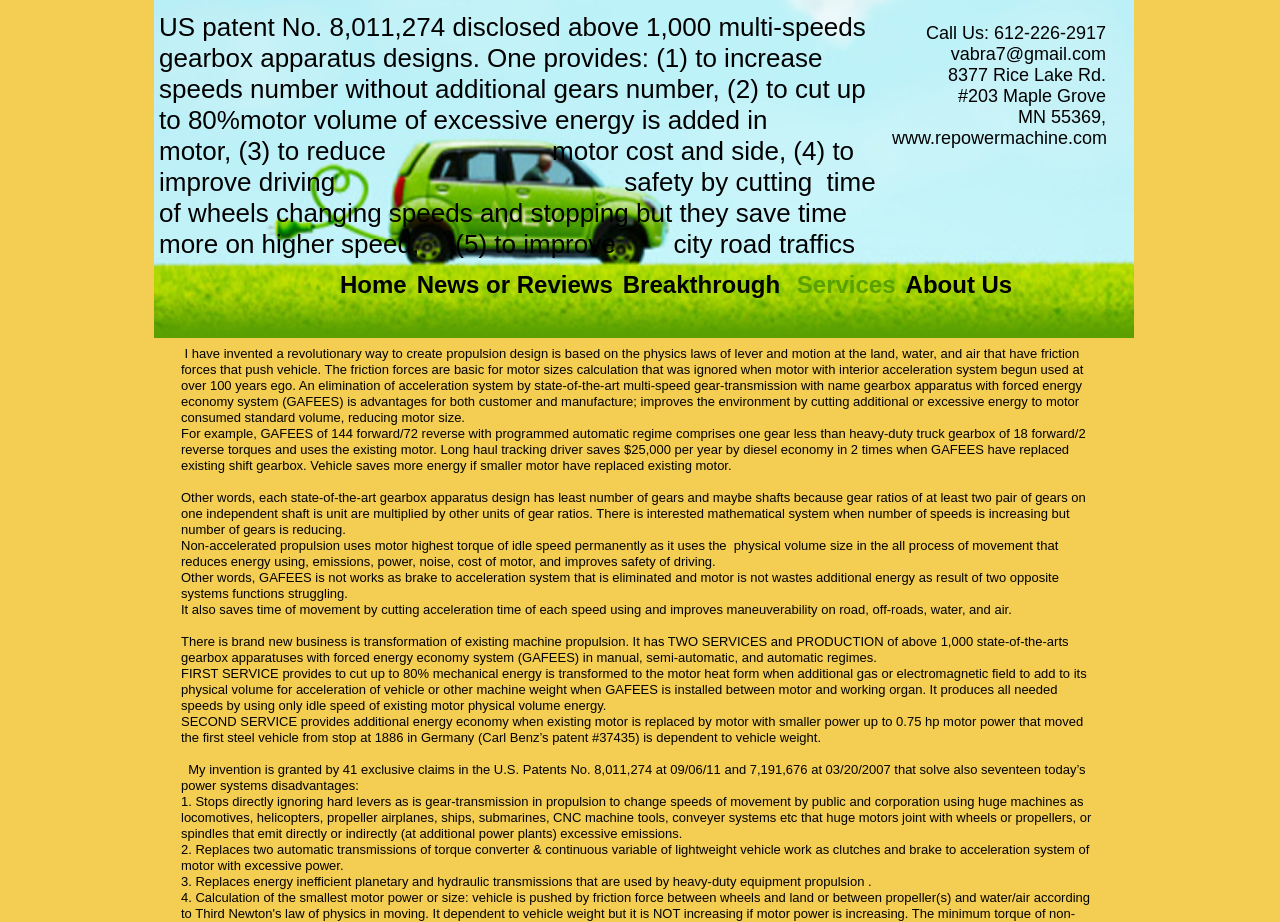Offer a detailed account of what is visible on the webpage.

This webpage appears to be a presentation of a revolutionary propulsion design that improves energy efficiency and reduces motor size. The page is divided into sections, with a navigation menu at the top and a series of paragraphs and text blocks below.

At the top, there is a navigation menu with five links: Home, News or Reviews, Breakthrough, Services, and About Us. Each link has an accompanying image.

Below the navigation menu, there is a section that describes the benefits of the propulsion design, including reducing energy consumption, motor size, and noise, while improving safety and driving experience. This section is followed by a series of paragraphs that explain the physics behind the design, including the use of lever and motion laws to create propulsion without acceleration.

The next section describes the advantages of the design, including reducing energy consumption, emissions, and motor size, while improving safety and driving experience. It also mentions that the design can be used in various applications, including heavy-duty trucks, long-haul tracking, and other machines.

The following section explains the two services offered by the company: the first service provides energy economy by cutting up to 80% of mechanical energy transformed to motor heat, and the second service provides additional energy economy by replacing existing motors with smaller ones.

The final section lists the 41 exclusive claims granted by the U.S. Patents No. 8,011,274 and 7,191,676, which solve 17 disadvantages of today's power systems. This section is followed by a series of paragraphs that describe each of the disadvantages and how the design solves them.

At the bottom of the page, there is a contact section with the company's address, phone number, and email address, as well as a link to the company's website.